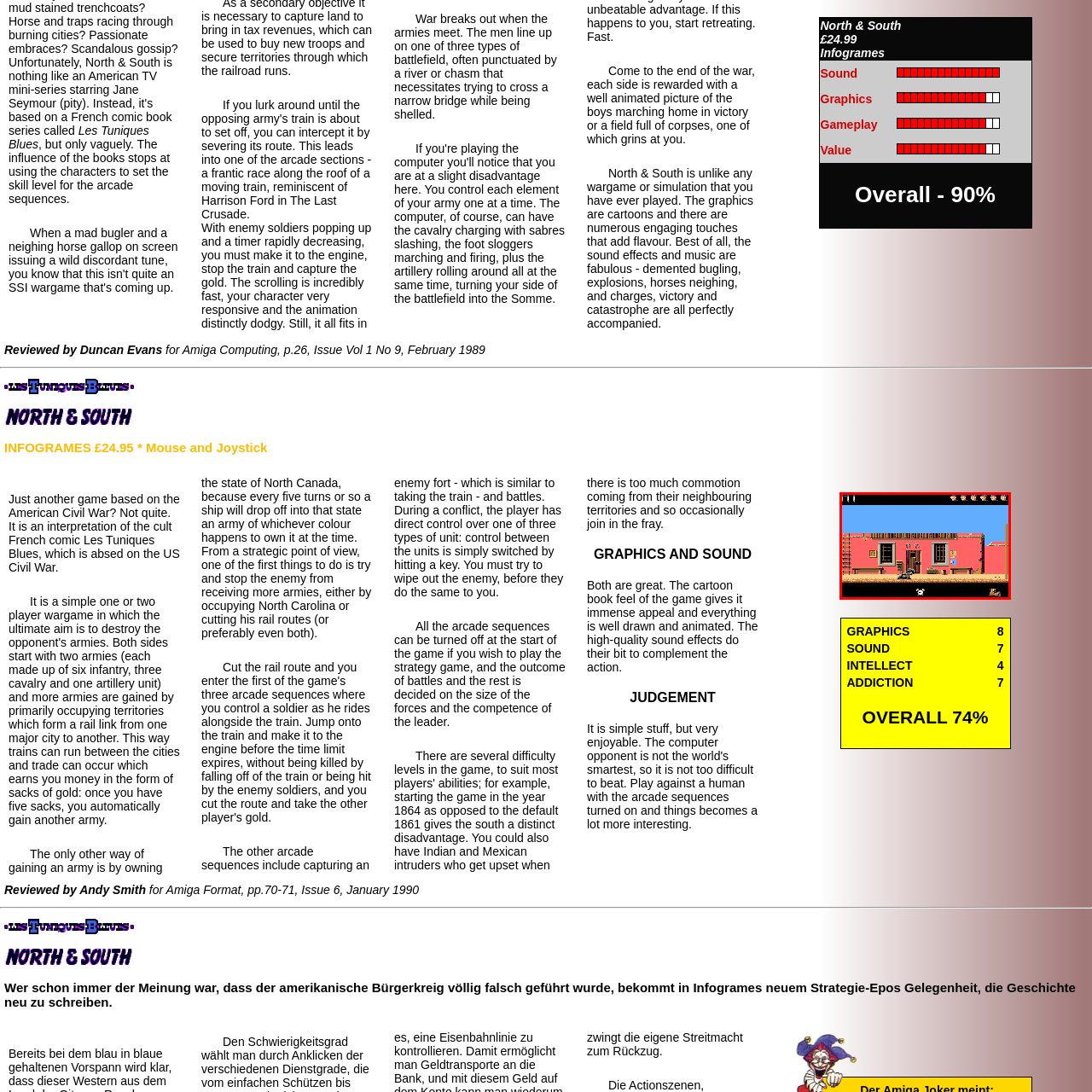Provide an elaborate description of the image marked by the red boundary.

The image depicts a scene from the video game "North and South," which is based on the French comic "Les Tuniques Blues," inspired by the American Civil War. The setting showcases a vibrant, cartoon-style western town with characteristic buildings painted in shades of red against a bright blue sky. A character dressed in traditional western attire is featured prominently, kneeling as if preparing for action in front of a building adorned with wooden shutters and details such as a ladder leaning against the wall. Various objects and textures in the scene contribute to the game's playful aesthetic. Above the action, there are small icons suggesting available player lives or resources. This visual encapsulates the game's unique blend of strategy and arcade elements, emphasizing its humorous and engaging take on historical themes.